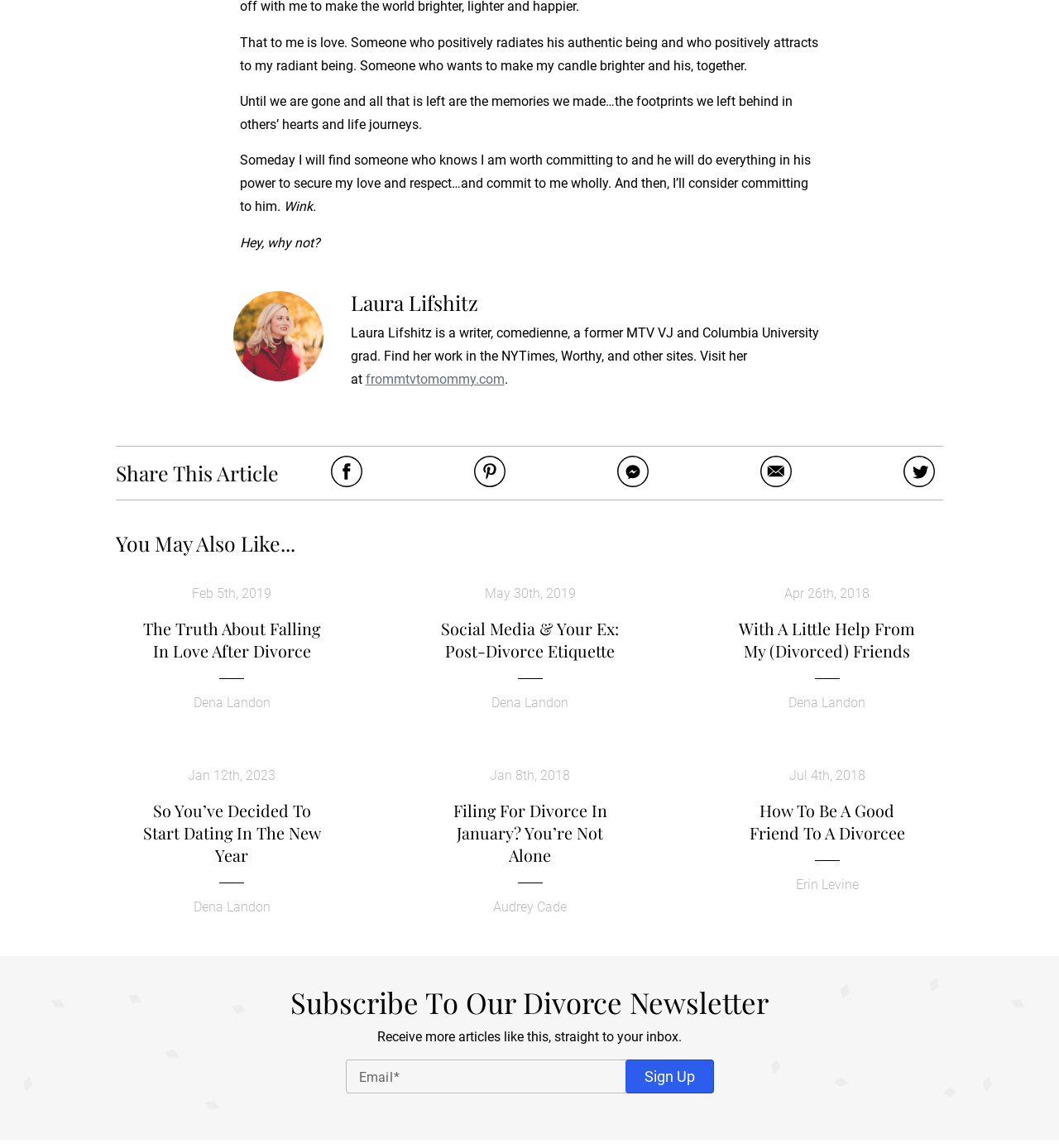Please identify the bounding box coordinates of the clickable area that will fulfill the following instruction: "Subscribe to the divorce newsletter". The coordinates should be in the format of four float numbers between 0 and 1, i.e., [left, top, right, bottom].

[0.591, 0.923, 0.674, 0.953]